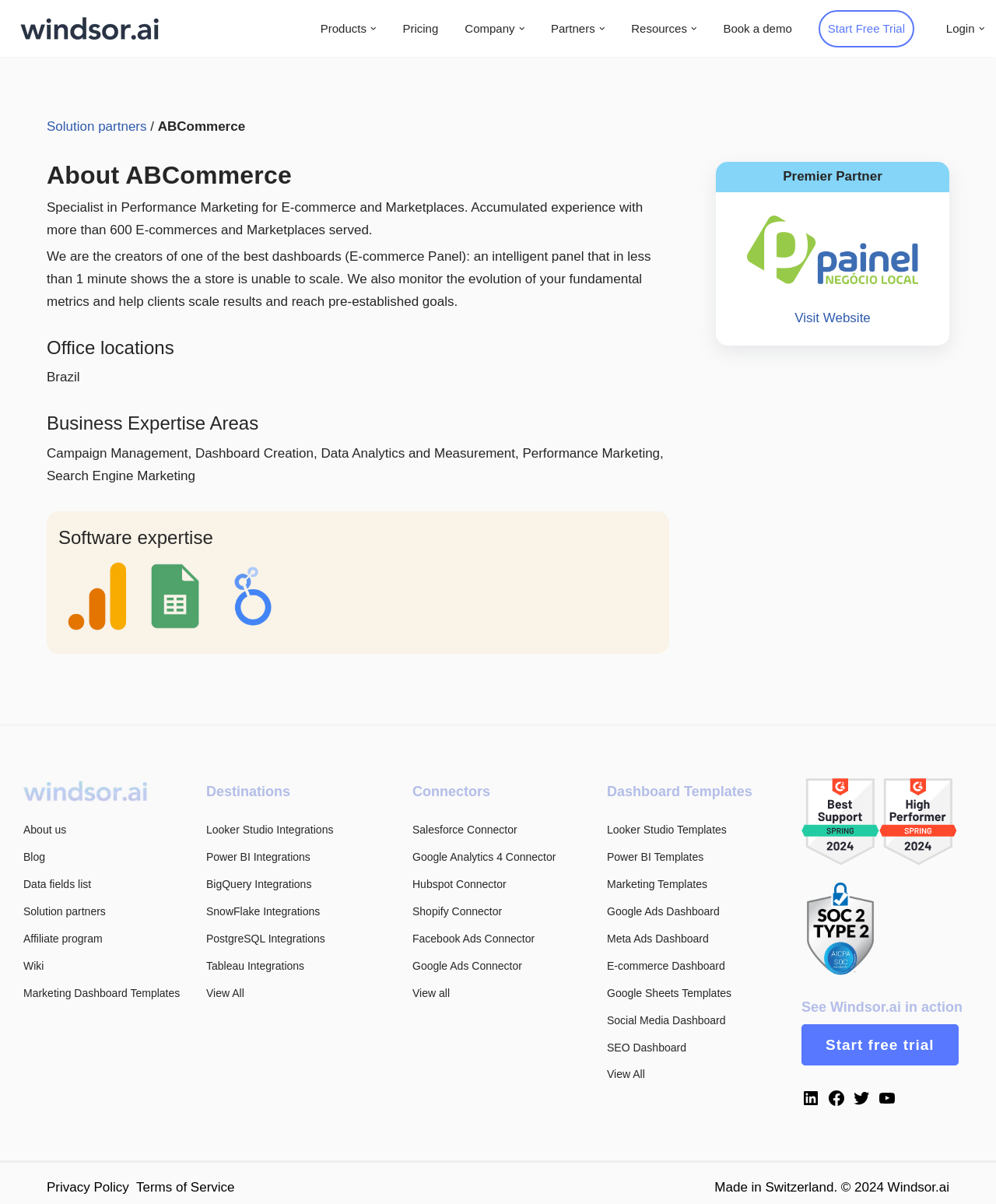What is the location mentioned in the 'Office locations' section?
Craft a detailed and extensive response to the question.

The location mentioned in the 'Office locations' section is Brazil, which is likely one of the company's office locations.